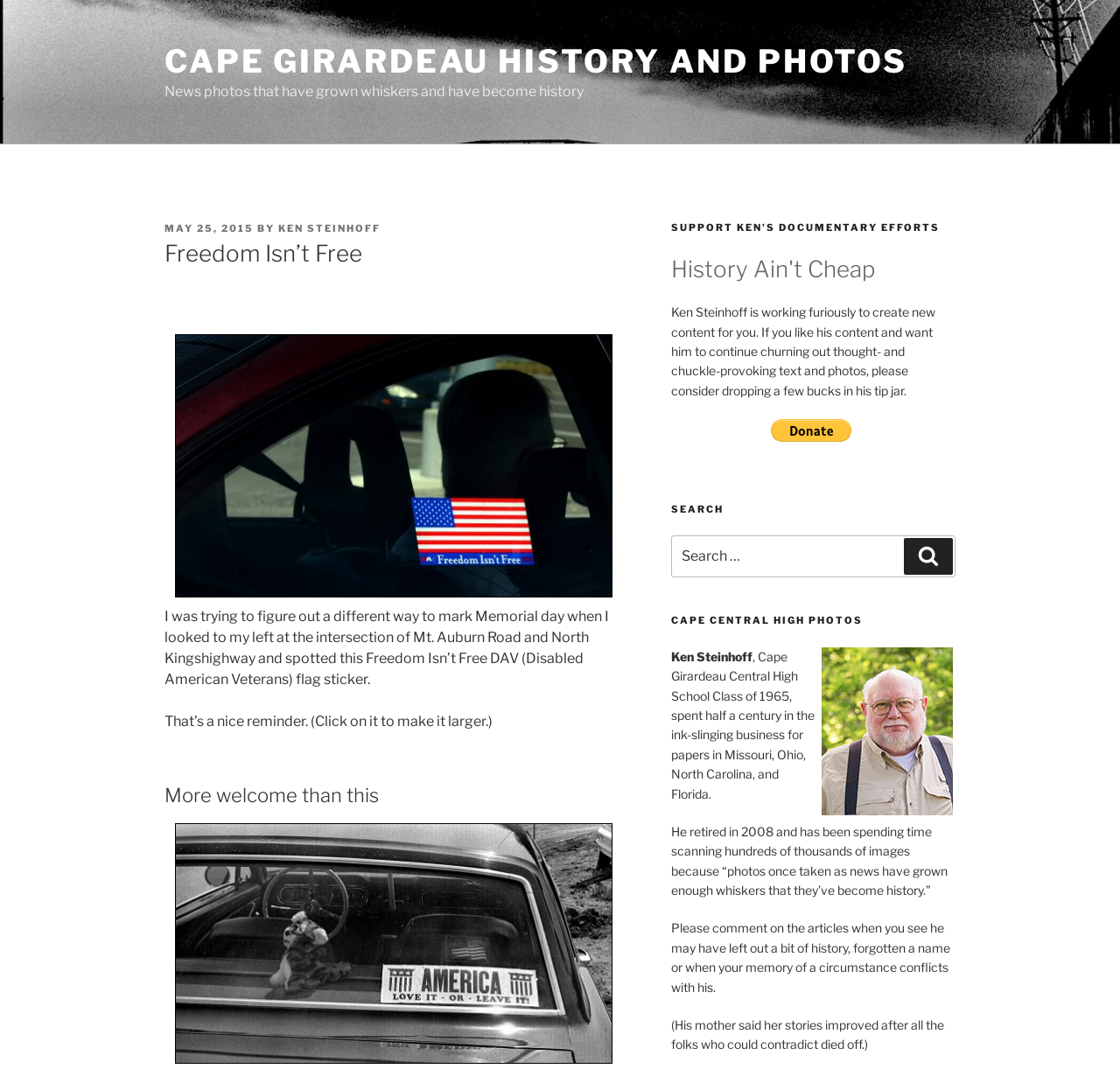What is the author of the article?
Refer to the image and provide a one-word or short phrase answer.

Ken Steinhoff